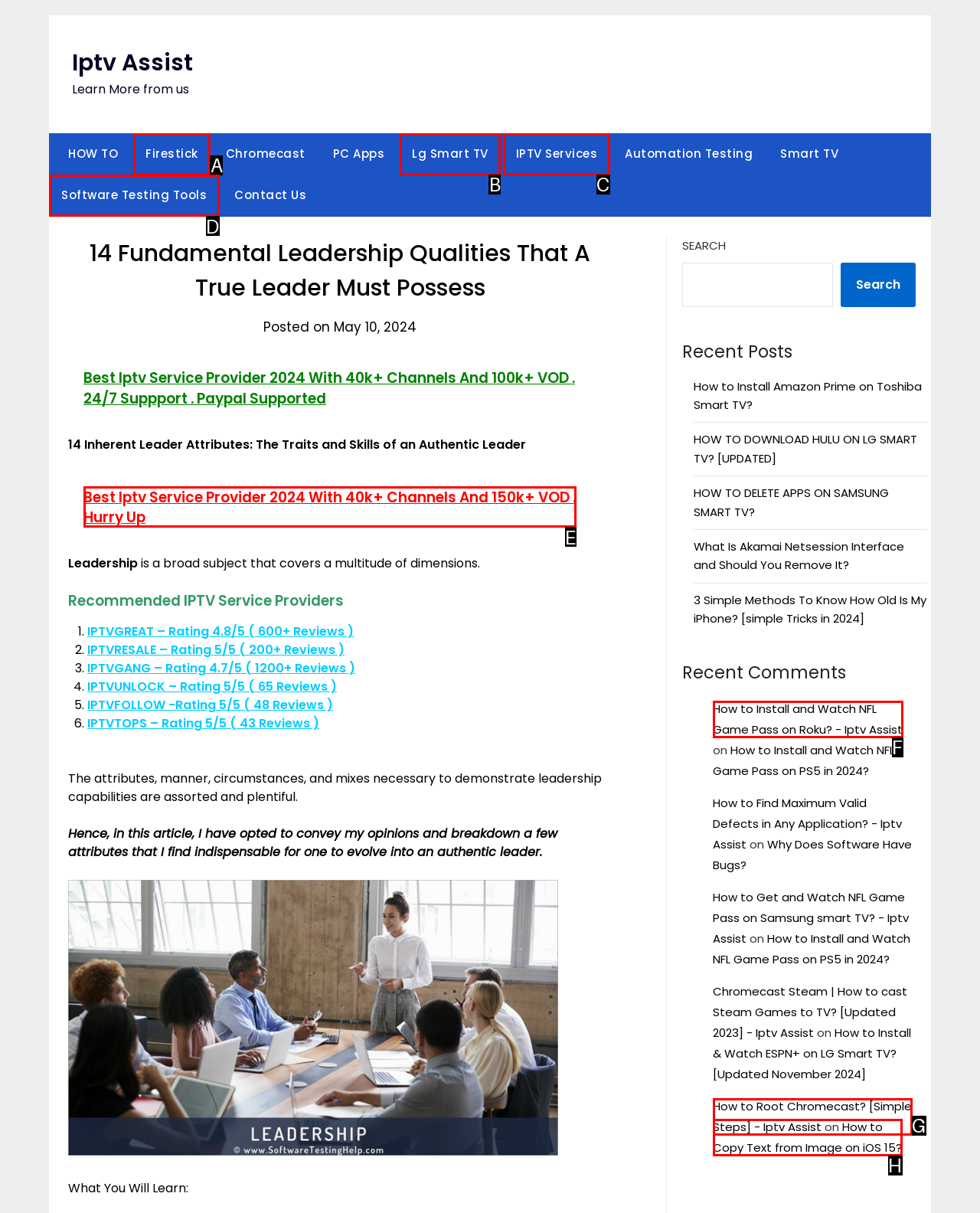Identify the HTML element that best matches the description: Lg Smart TV. Provide your answer by selecting the corresponding letter from the given options.

B